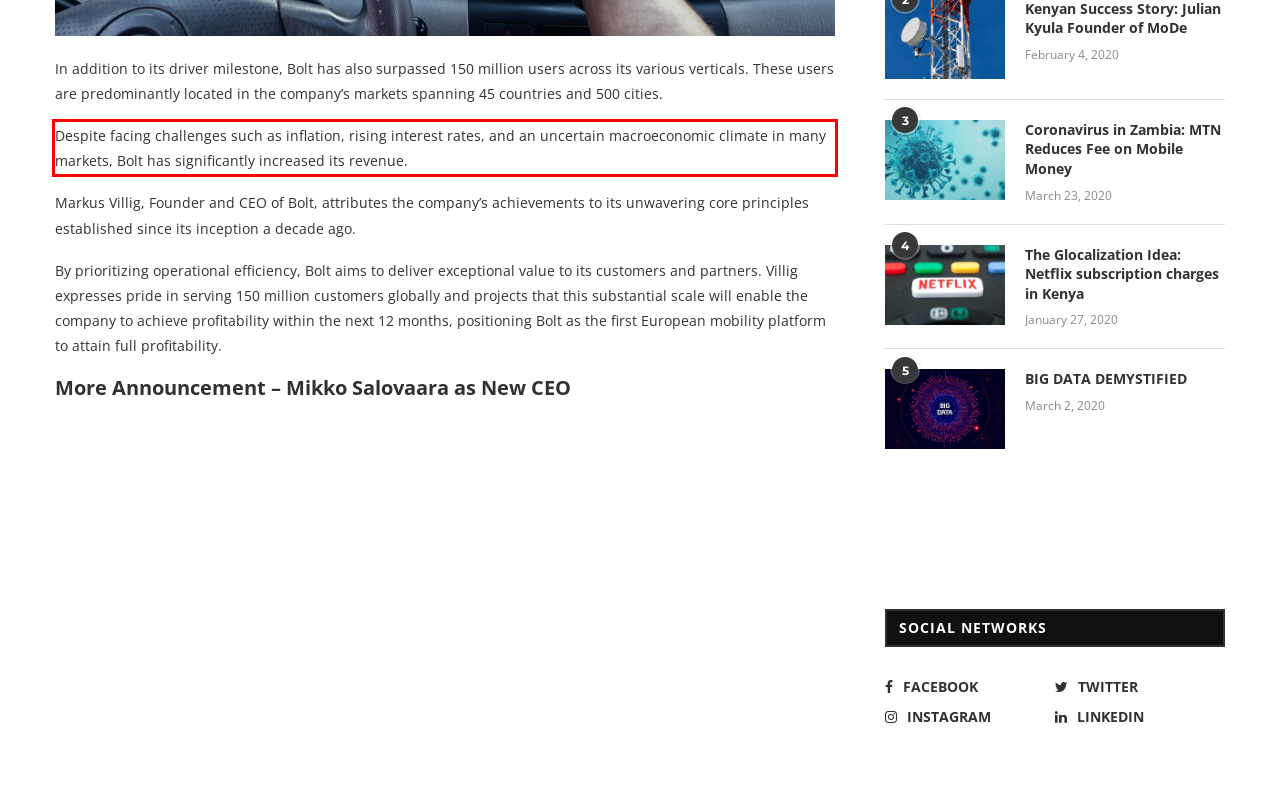Given a webpage screenshot with a red bounding box, perform OCR to read and deliver the text enclosed by the red bounding box.

Despite facing challenges such as inflation, rising interest rates, and an uncertain macroeconomic climate in many markets, Bolt has significantly increased its revenue.